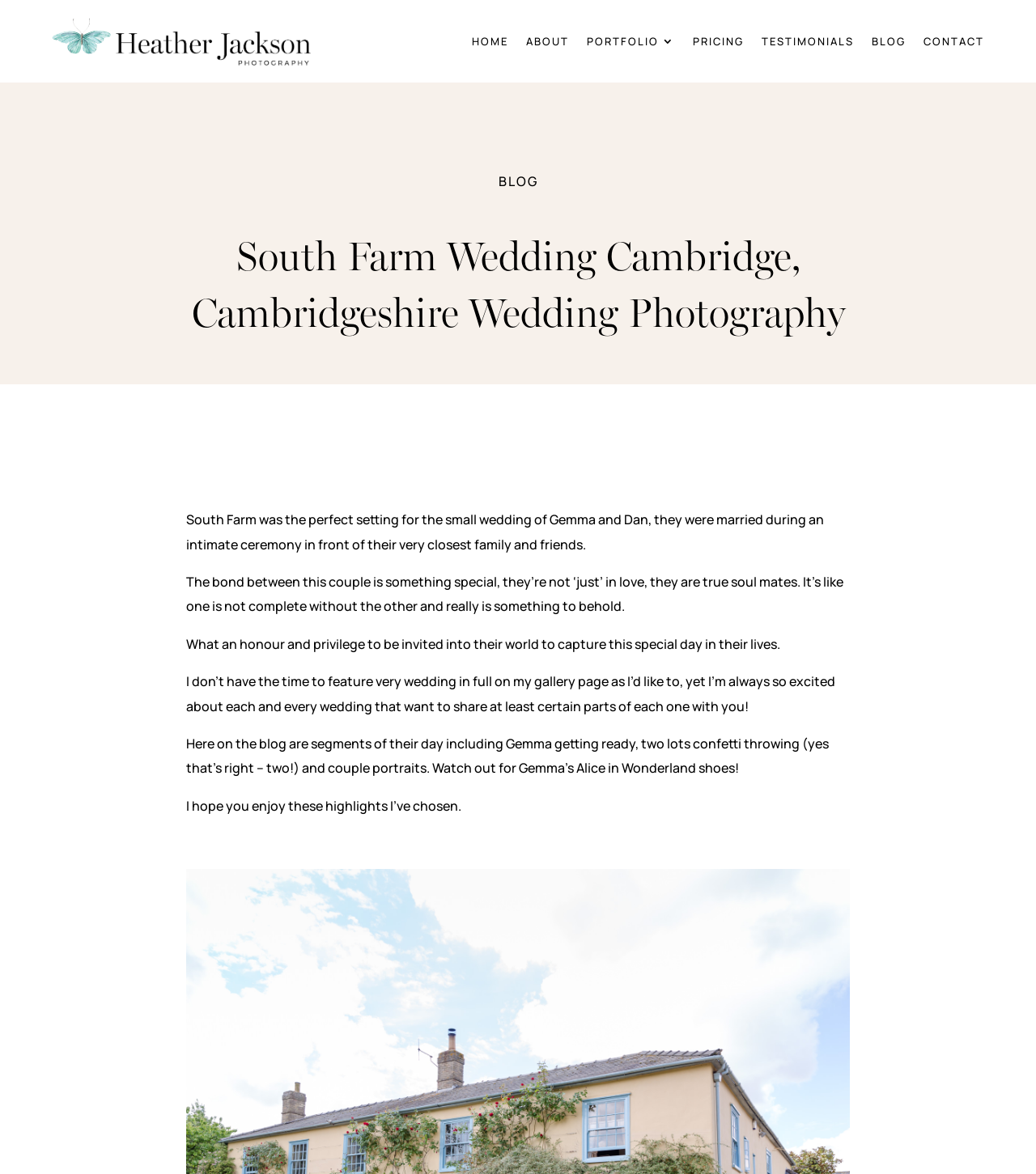Pinpoint the bounding box coordinates for the area that should be clicked to perform the following instruction: "read testimonials".

[0.735, 0.009, 0.824, 0.061]